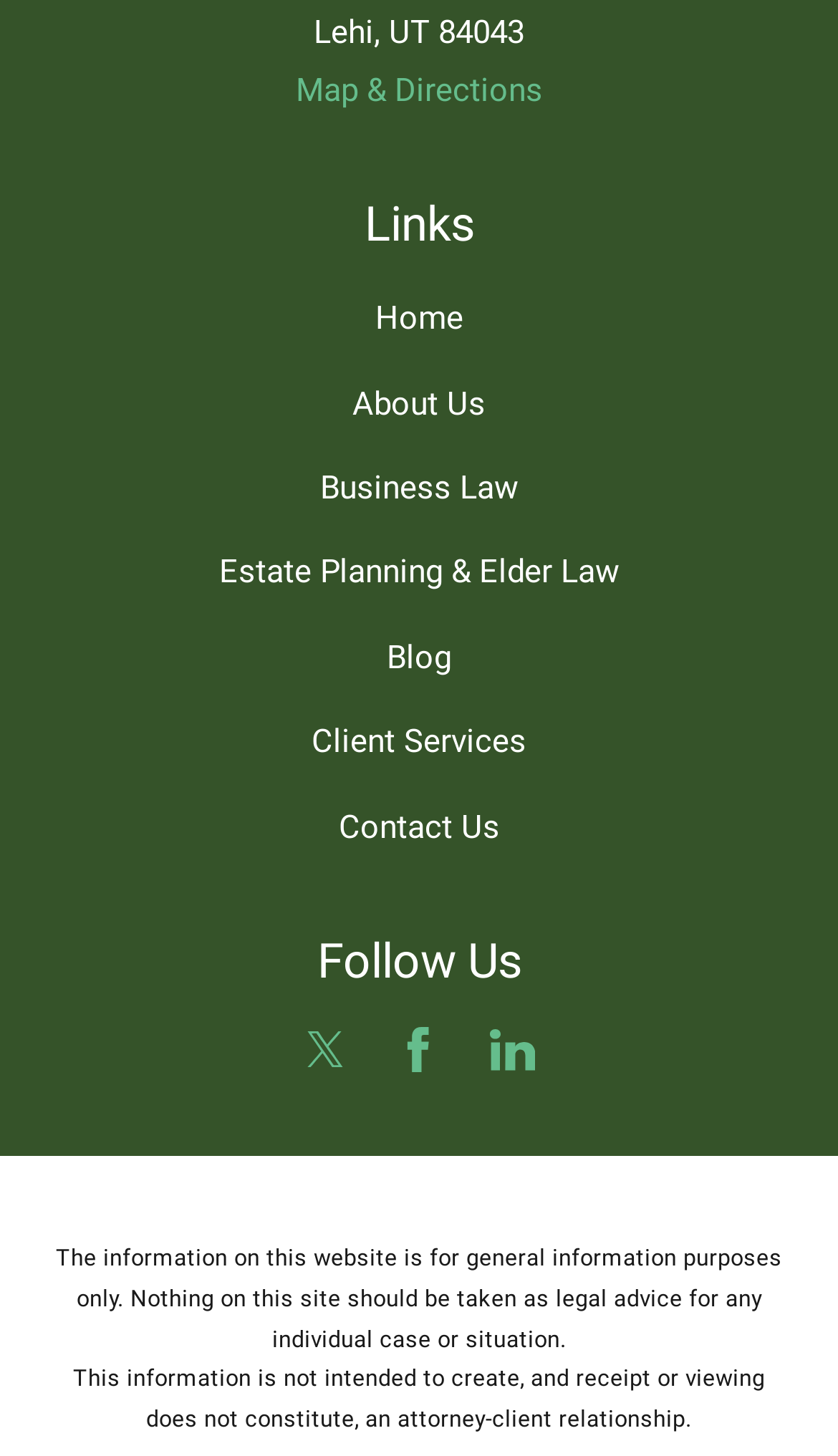Specify the bounding box coordinates of the area to click in order to execute this command: 'Read about business law'. The coordinates should consist of four float numbers ranging from 0 to 1, and should be formatted as [left, top, right, bottom].

[0.382, 0.322, 0.618, 0.348]